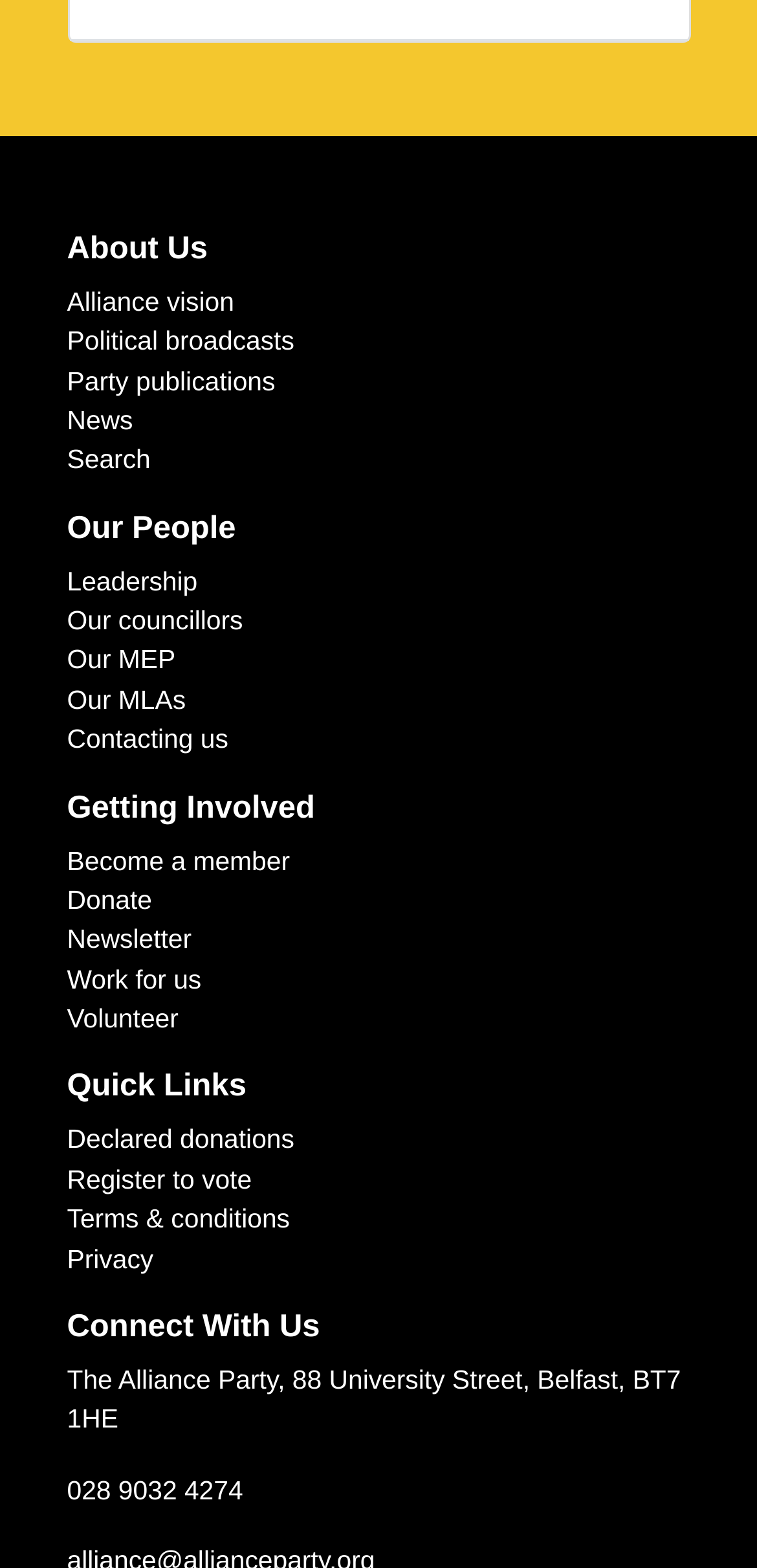Respond to the following question with a brief word or phrase:
What is the first link under 'About Us'?

Alliance vision